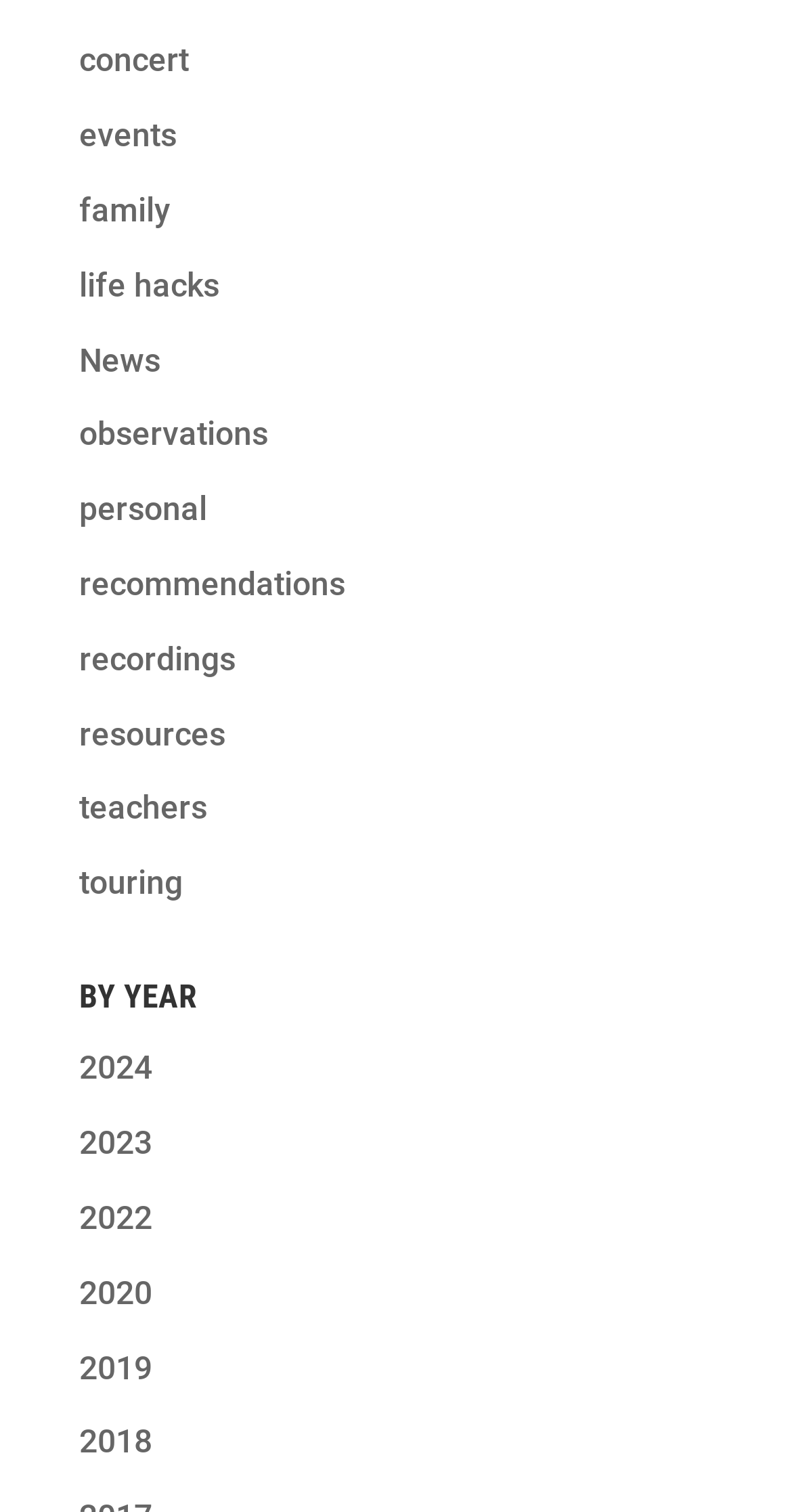Refer to the screenshot and give an in-depth answer to this question: How many sections are there on the webpage?

I analyzed the webpage structure and found two distinct sections: the top section with various links and the 'BY YEAR' section with a list of years. There are 2 sections in total.